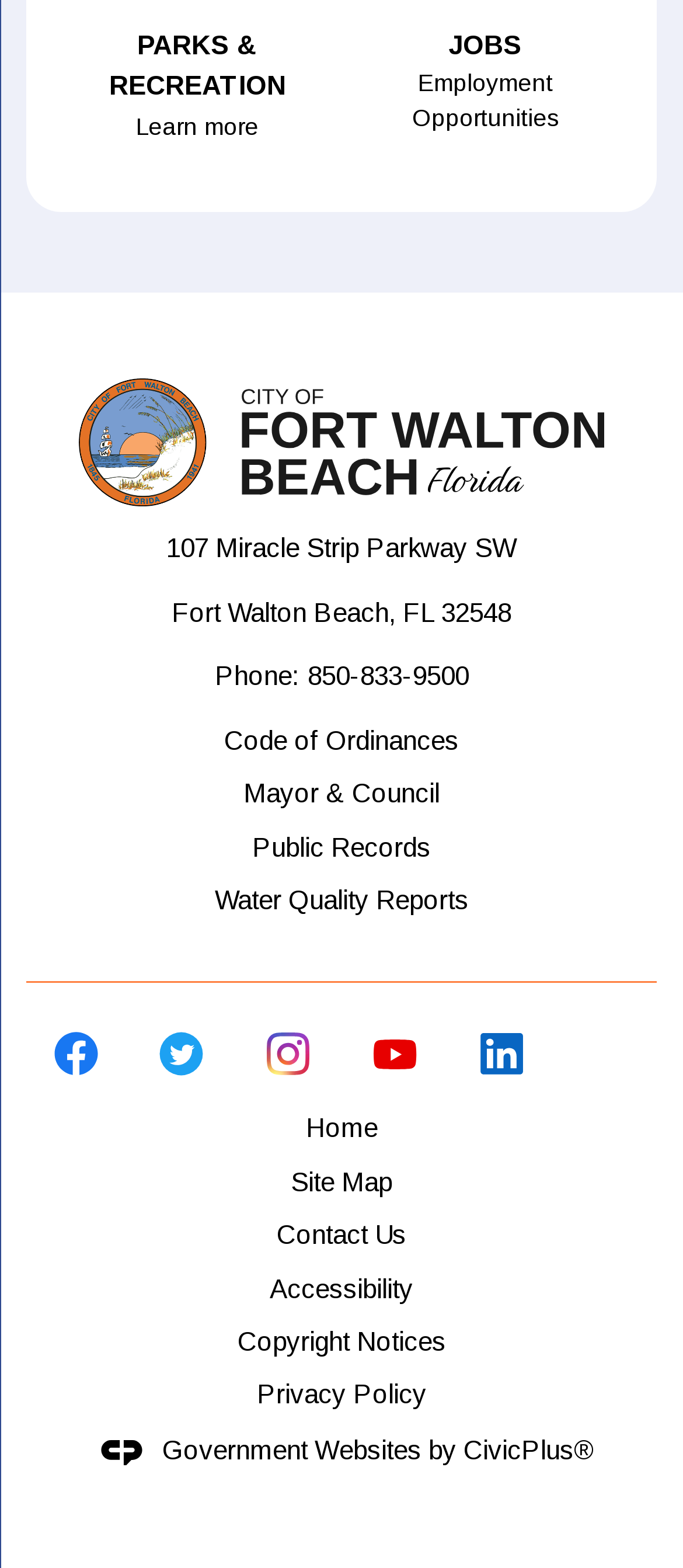Identify the bounding box coordinates necessary to click and complete the given instruction: "View Code of Ordinances".

[0.328, 0.462, 0.672, 0.481]